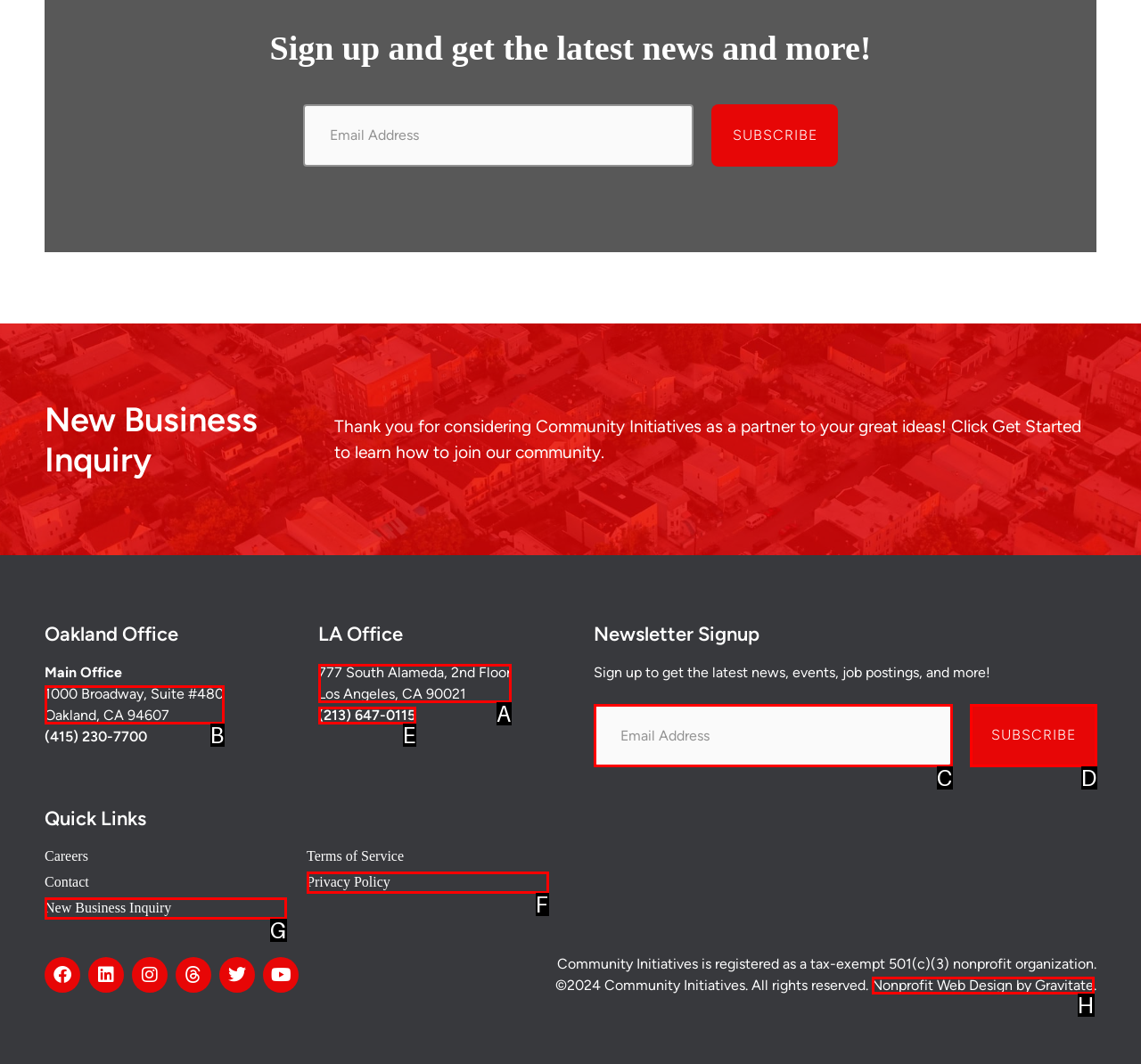Given the element description: Nonprofit Web Design by Gravitate, choose the HTML element that aligns with it. Indicate your choice with the corresponding letter.

H